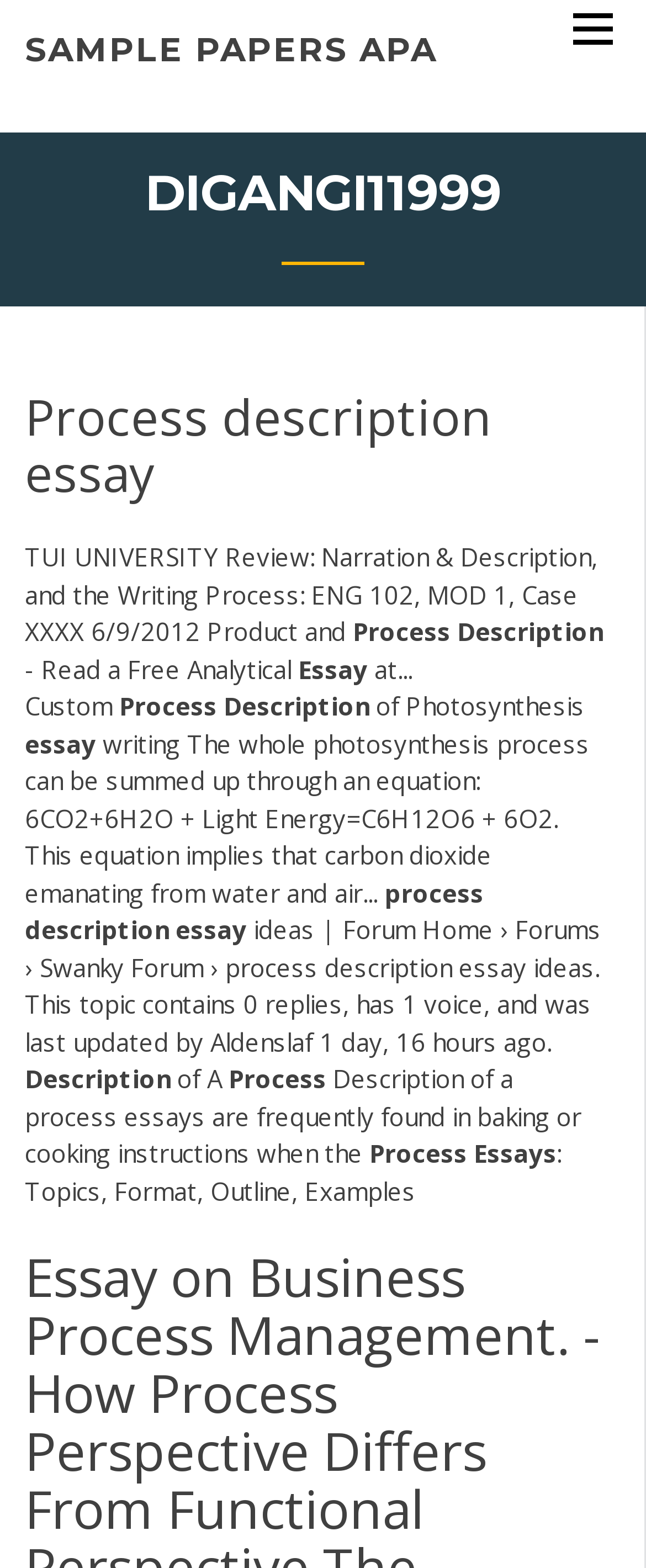What type of essays are frequently found in baking or cooking instructions?
Look at the screenshot and respond with a single word or phrase.

Process description essays